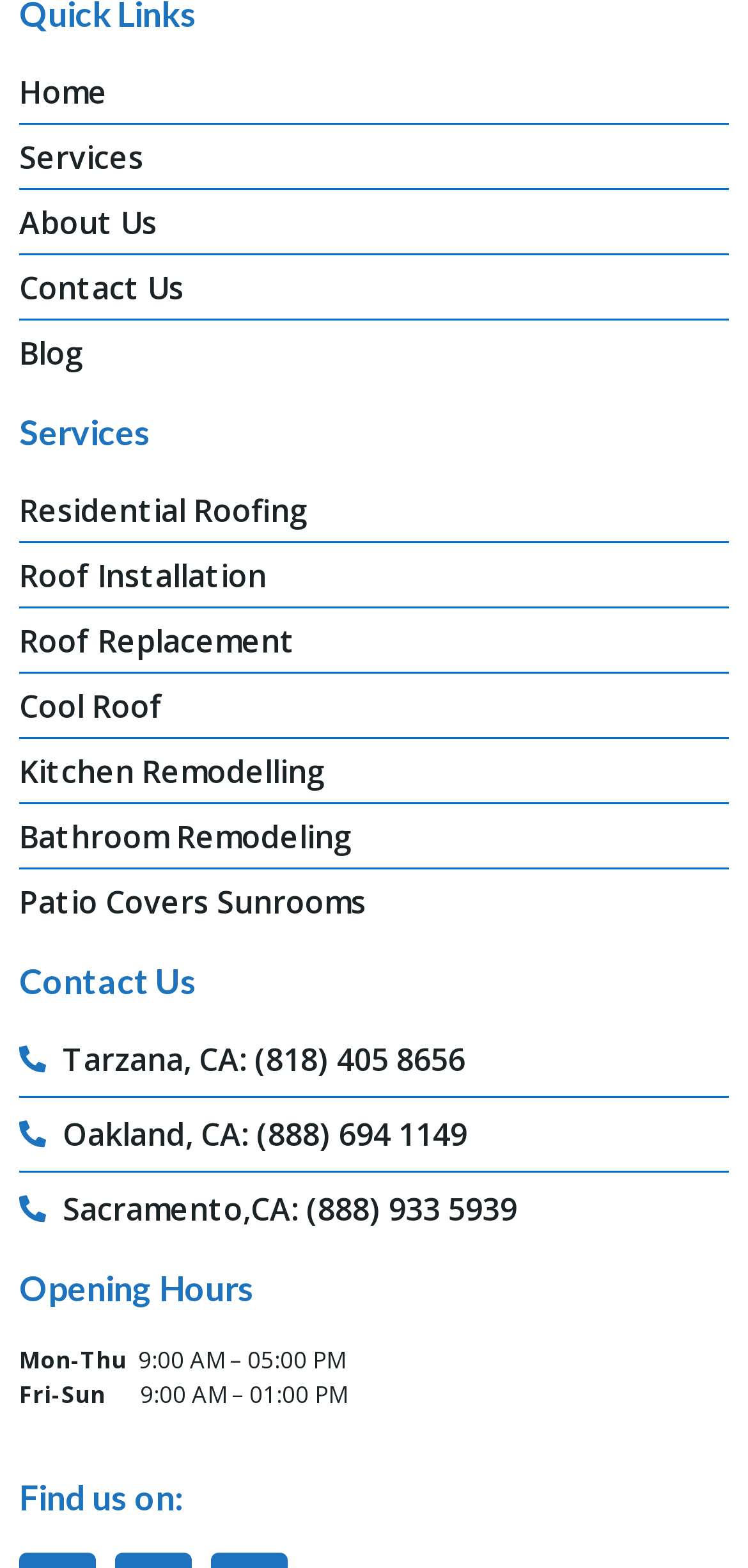Determine the bounding box coordinates for the area you should click to complete the following instruction: "View Residential Roofing services".

[0.026, 0.311, 0.974, 0.341]